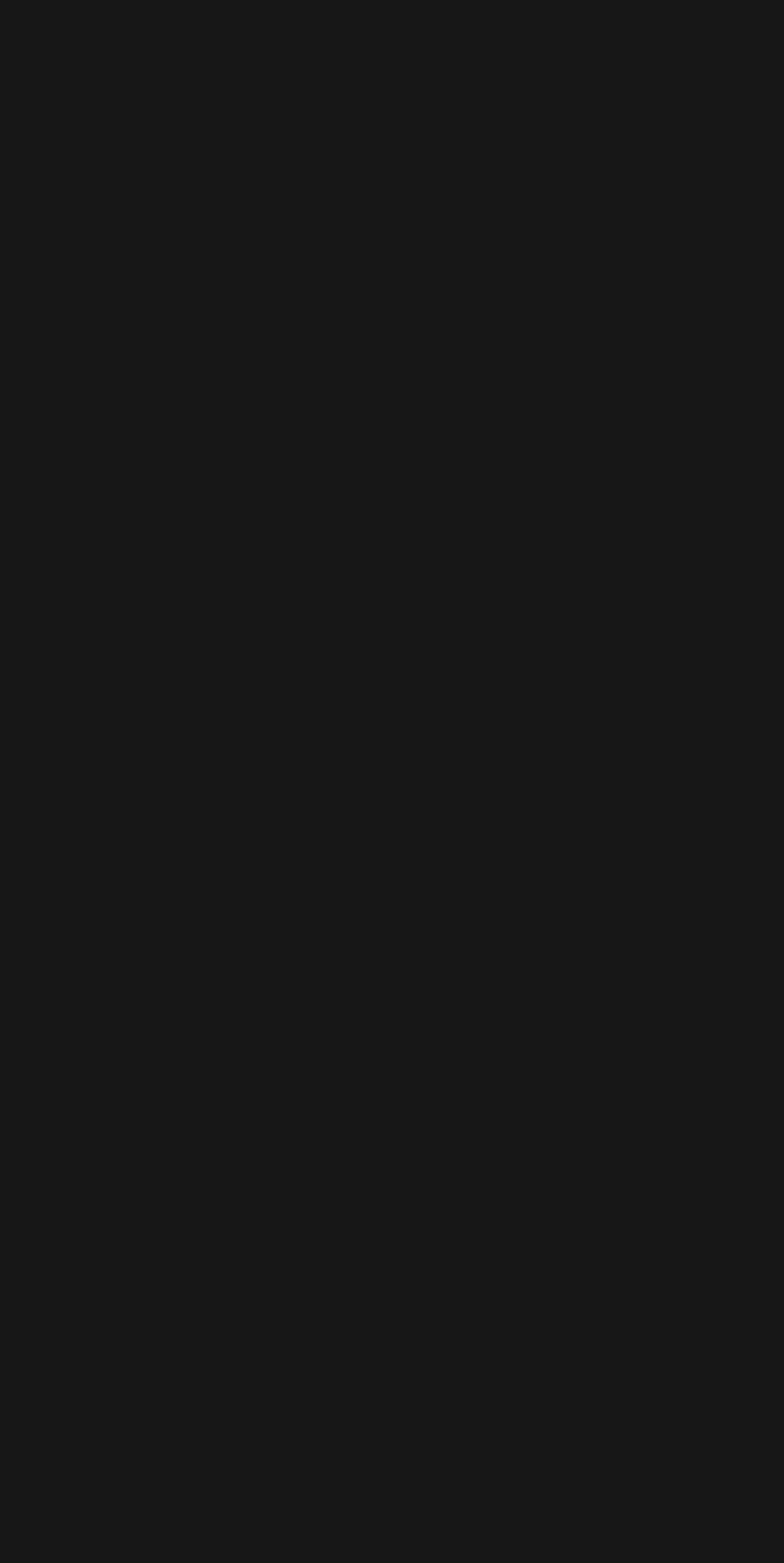Please determine the bounding box coordinates of the section I need to click to accomplish this instruction: "Click on Featured".

[0.172, 0.206, 0.362, 0.231]